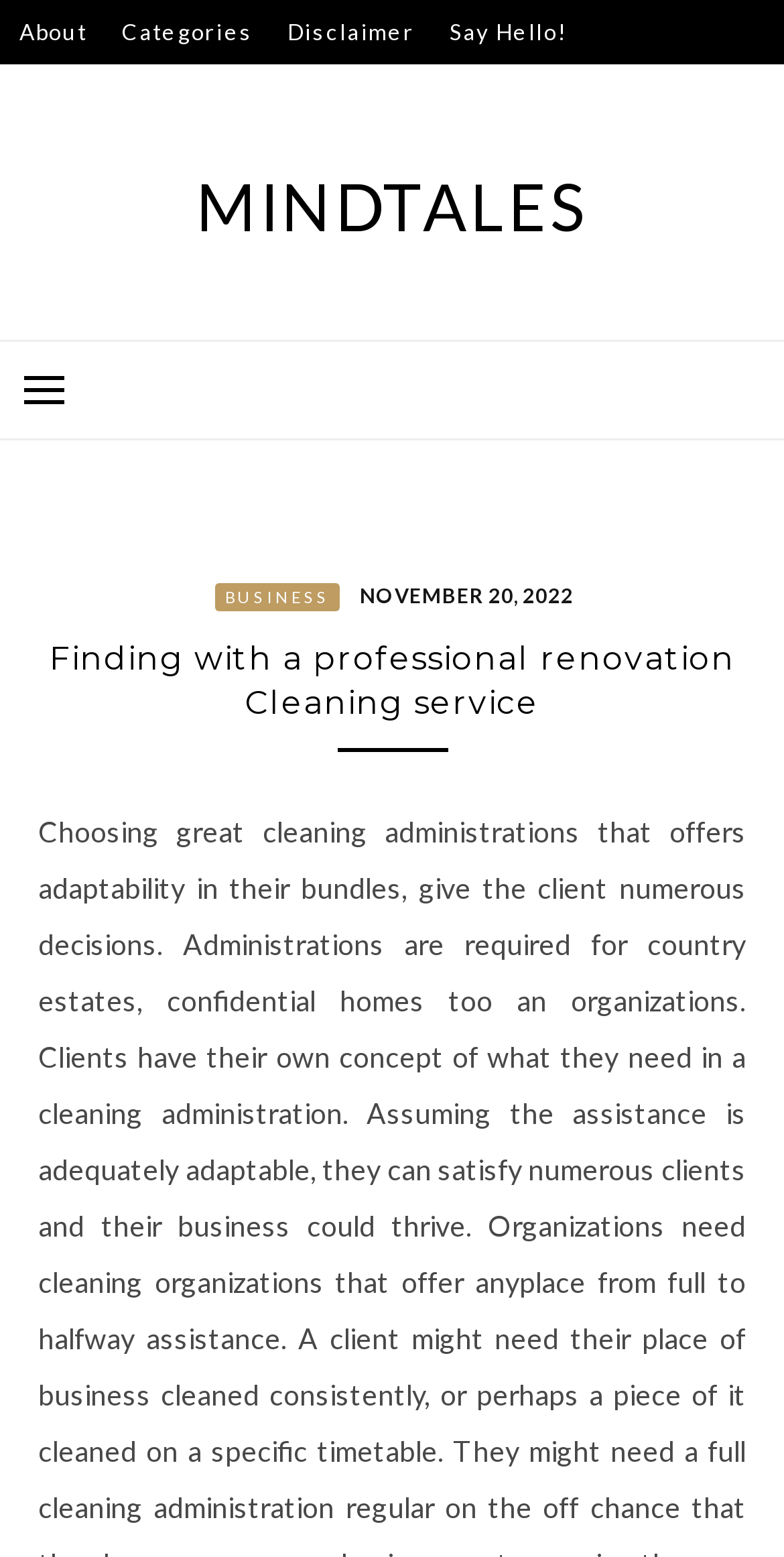Determine the bounding box coordinates of the UI element described below. Use the format (top-left x, top-left y, bottom-right x, bottom-right y) with floating point numbers between 0 and 1: About

[0.025, 0.0, 0.112, 0.041]